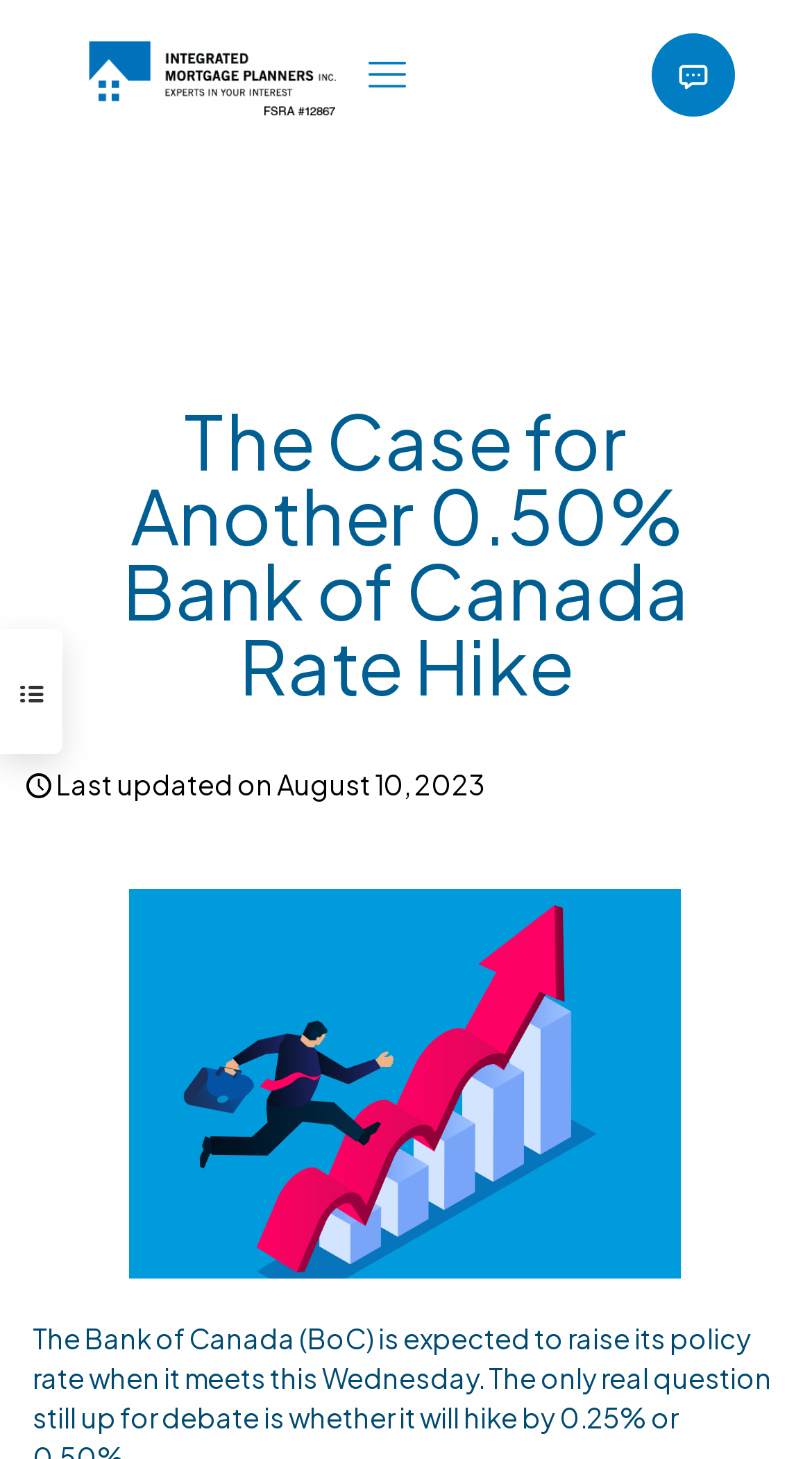Please reply to the following question using a single word or phrase: 
What is the purpose of the toggle button?

off-canvas sidebar toggle